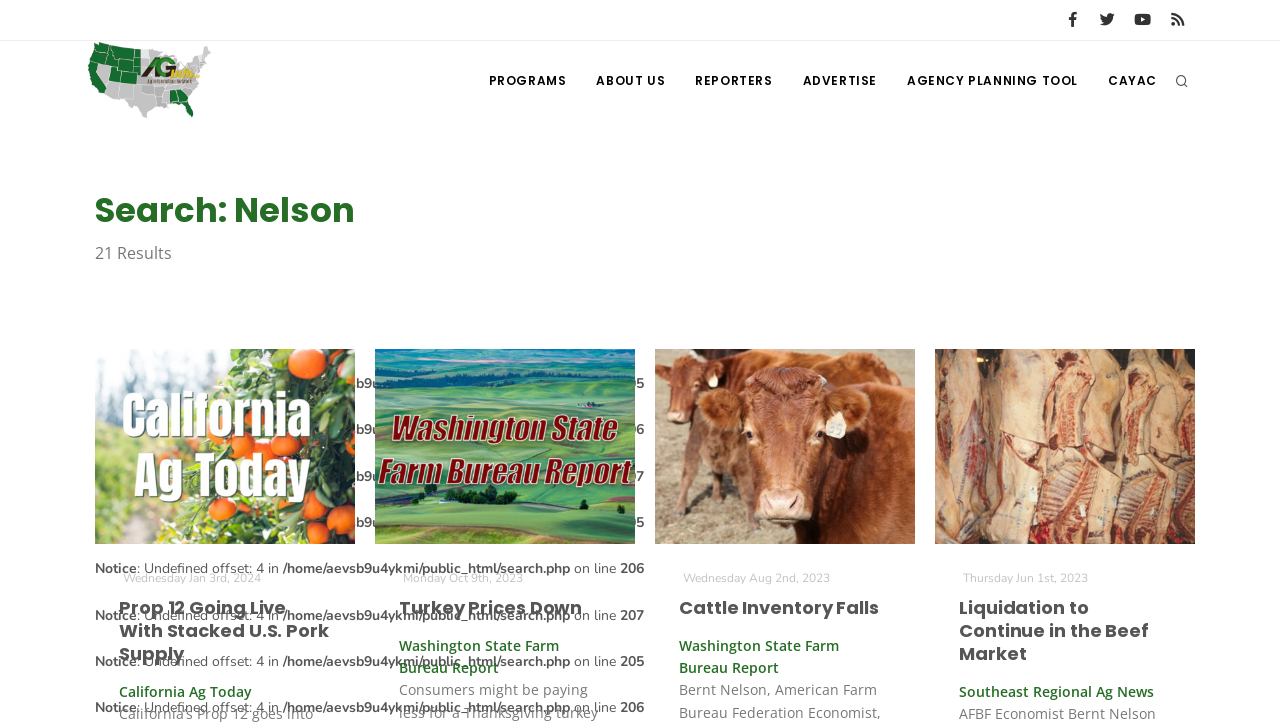Please provide the bounding box coordinates for the element that needs to be clicked to perform the following instruction: "Explore Film industry taxation in California". The coordinates should be given as four float numbers between 0 and 1, i.e., [left, top, right, bottom].

None